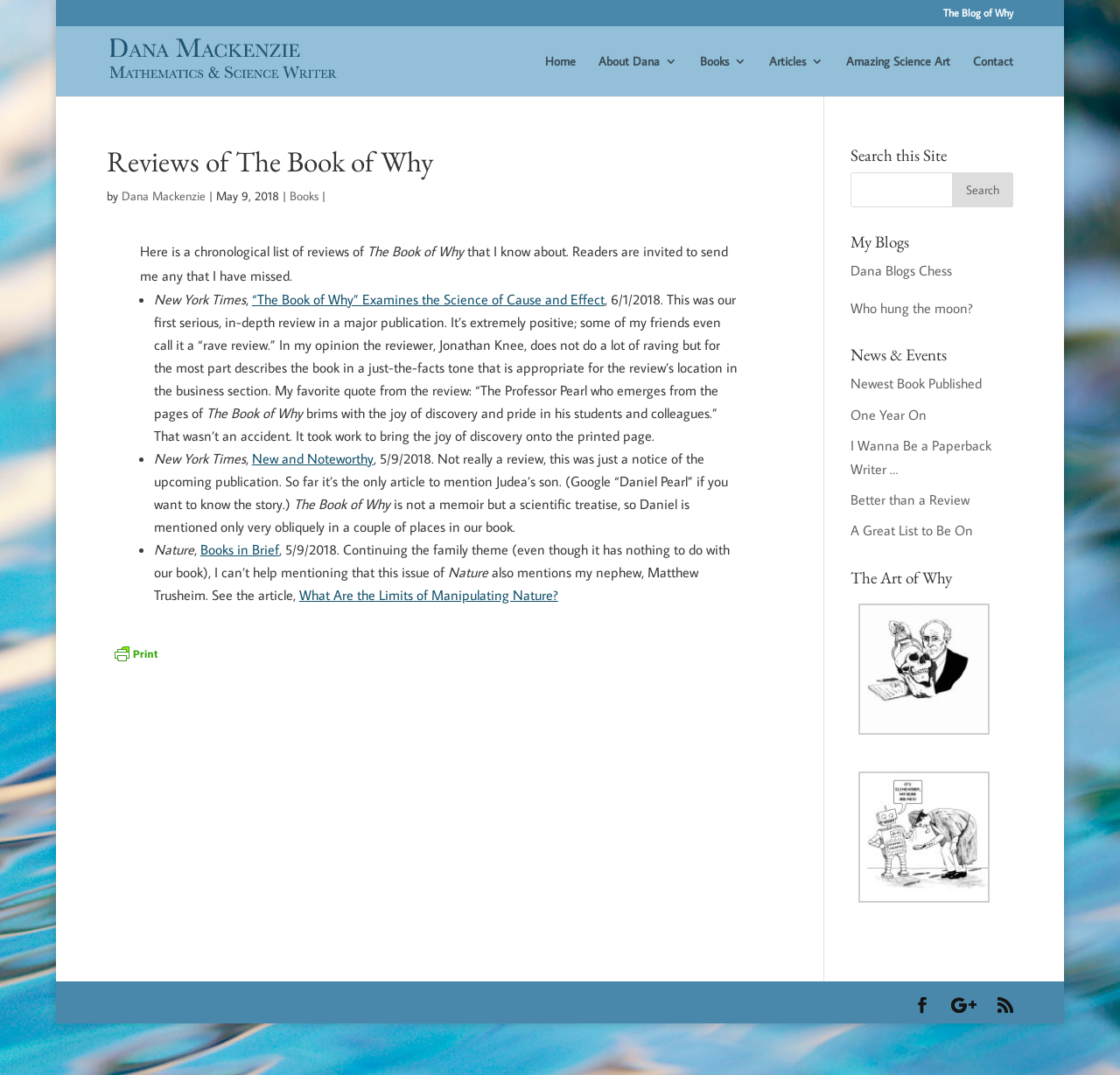Please identify the bounding box coordinates of the area that needs to be clicked to fulfill the following instruction: "Read reviews of The Book of Why."

[0.095, 0.137, 0.691, 0.615]